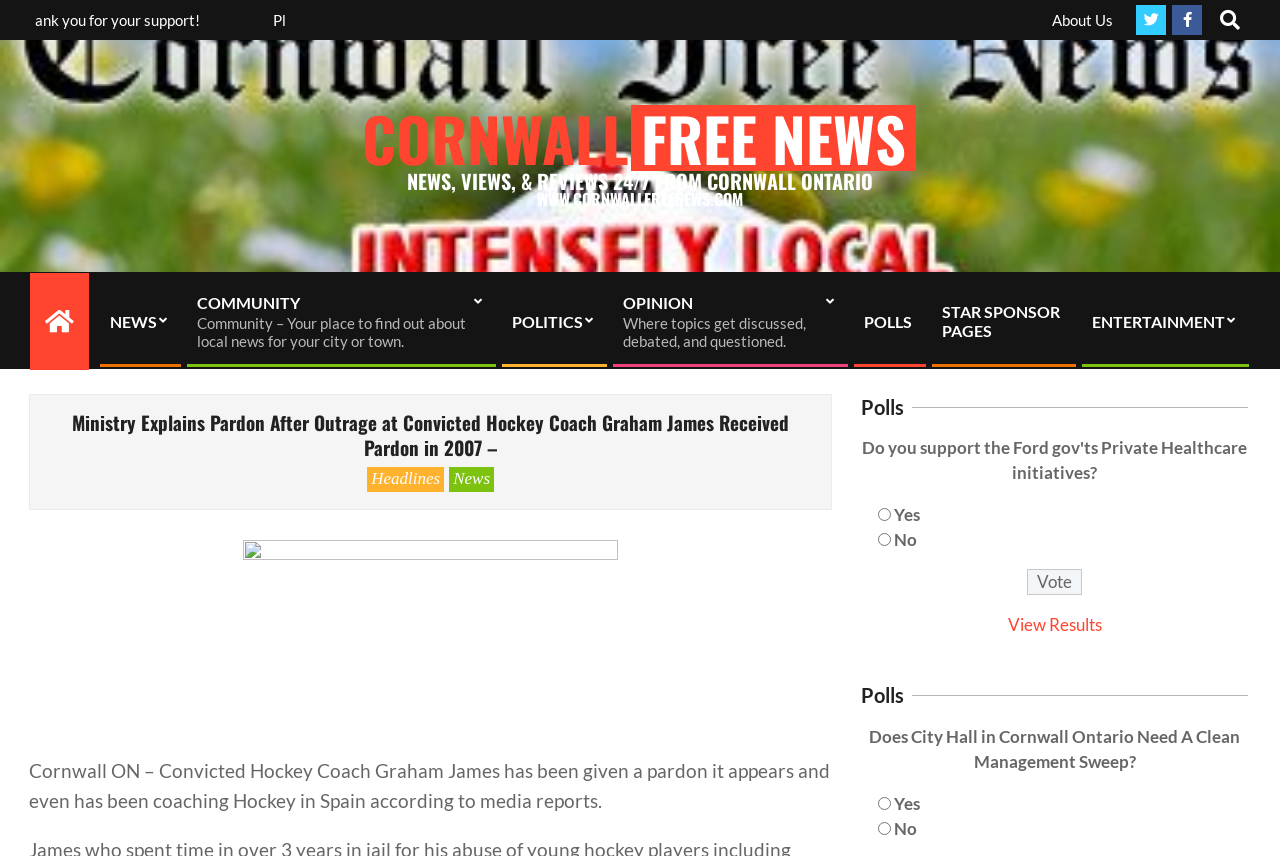What is the topic of the main article?
Provide a detailed and extensive answer to the question.

I found the answer by examining the heading 'Ministry Explains Pardon After Outrage at Convicted Hockey Coach Graham James Received Pardon in 2007 –' which suggests that the main article is about Graham James, a convicted hockey coach.